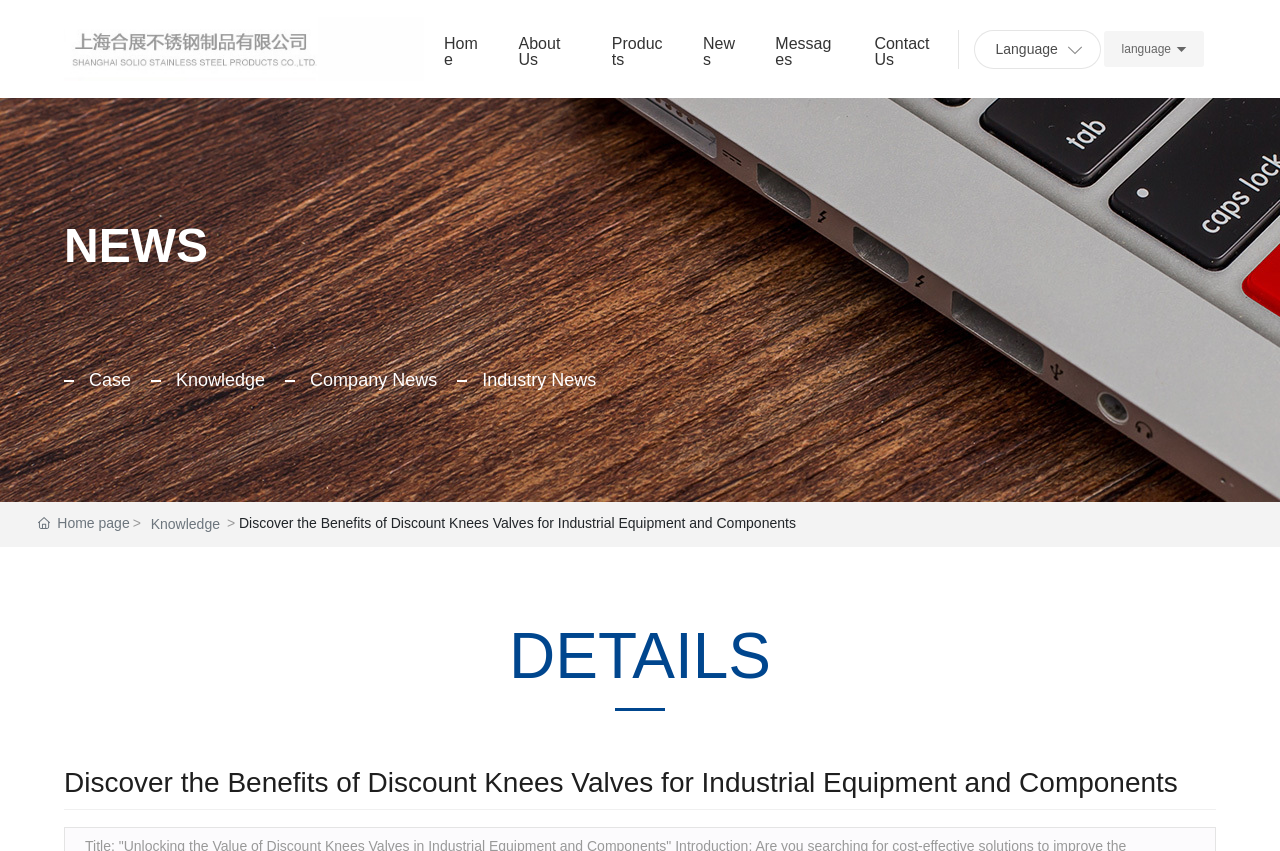Please identify the bounding box coordinates of the element I should click to complete this instruction: 'Go to the 'About Us' page'. The coordinates should be given as four float numbers between 0 and 1, like this: [left, top, right, bottom].

[0.405, 0.019, 0.447, 0.103]